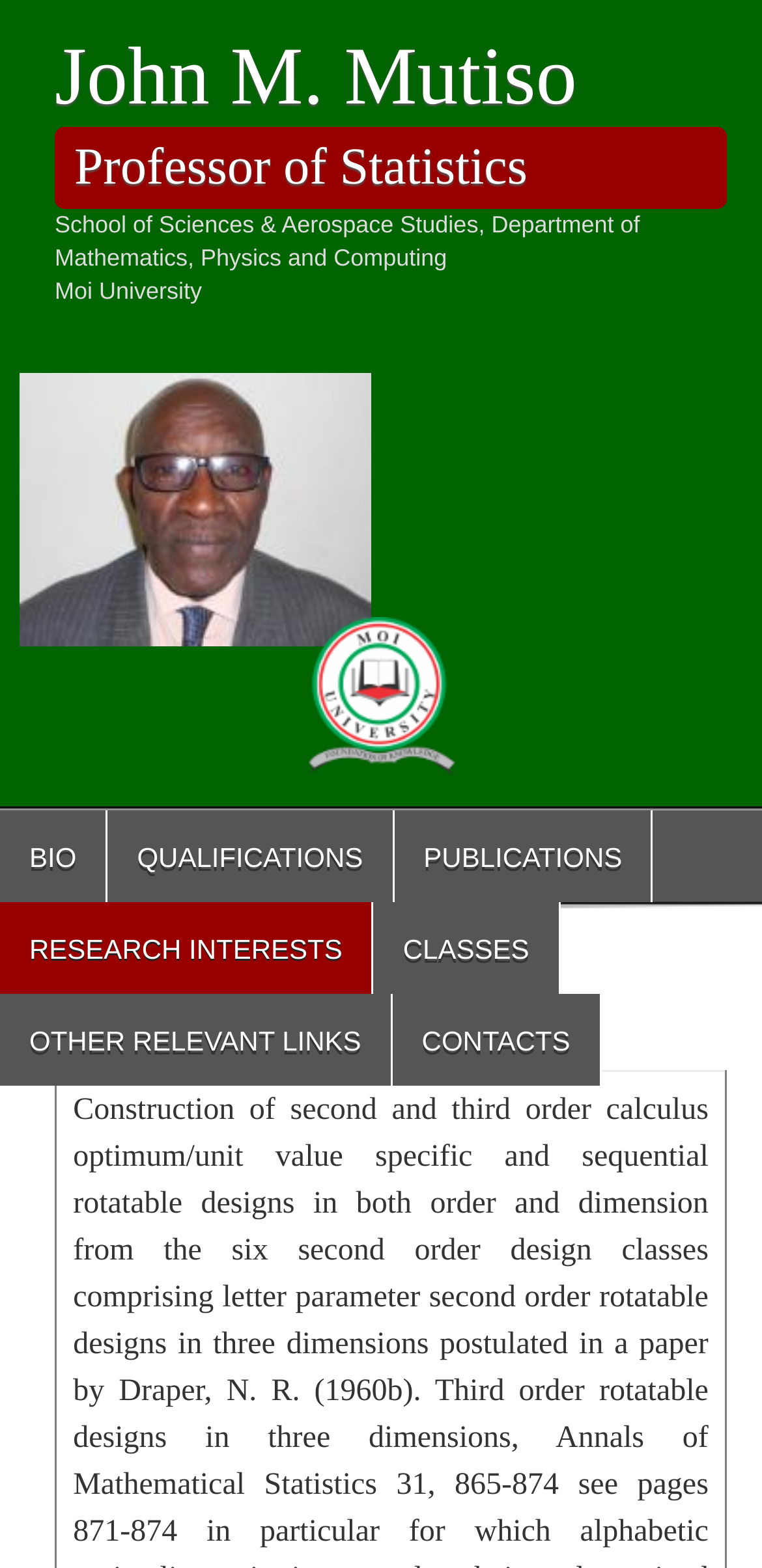Determine the bounding box for the UI element described here: "Contacts".

[0.515, 0.634, 0.789, 0.693]